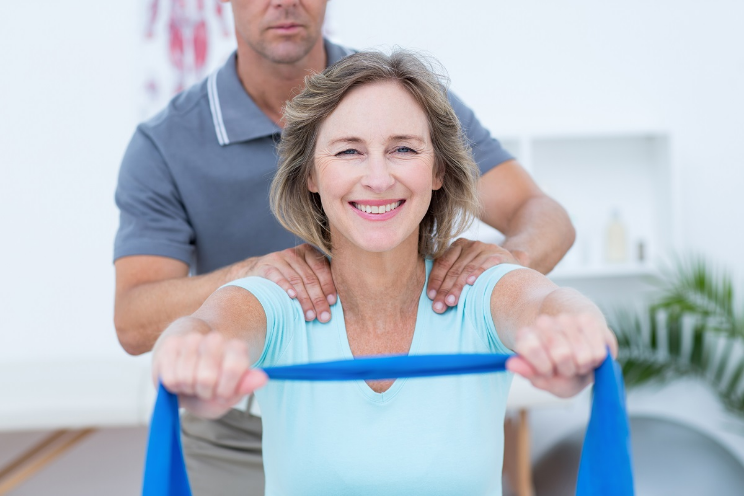Is the woman smiling?
Please provide a comprehensive answer based on the contents of the image.

The caption describes the woman as smiling warmly, indicating enjoyment and satisfaction from her workout, which implies that she is indeed smiling in the image.